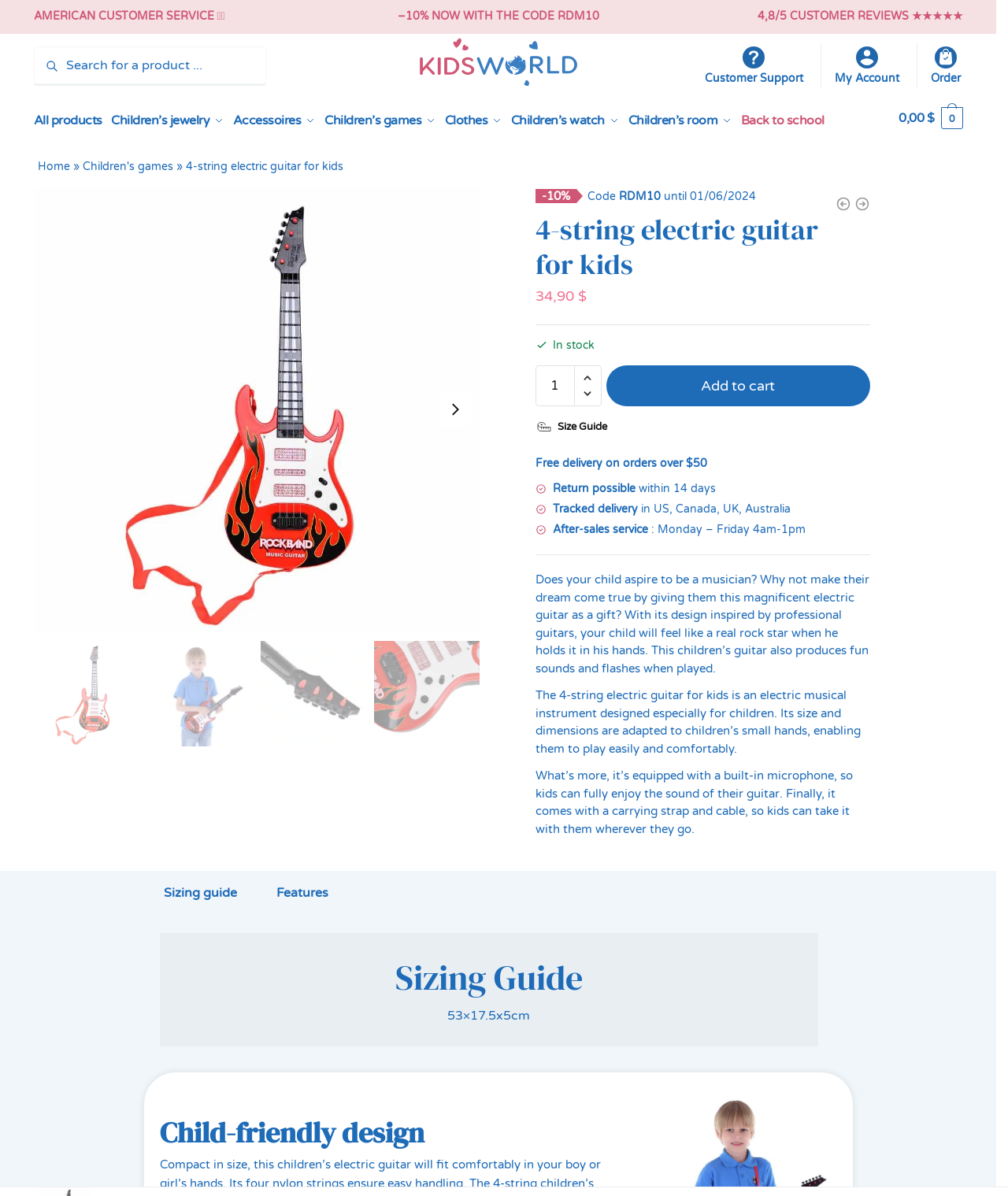Please specify the bounding box coordinates in the format (top-left x, top-left y, bottom-right x, bottom-right y), with all values as floating point numbers between 0 and 1. Identify the bounding box of the UI element described by: ← Culver Foundation Scholarship 2024

None